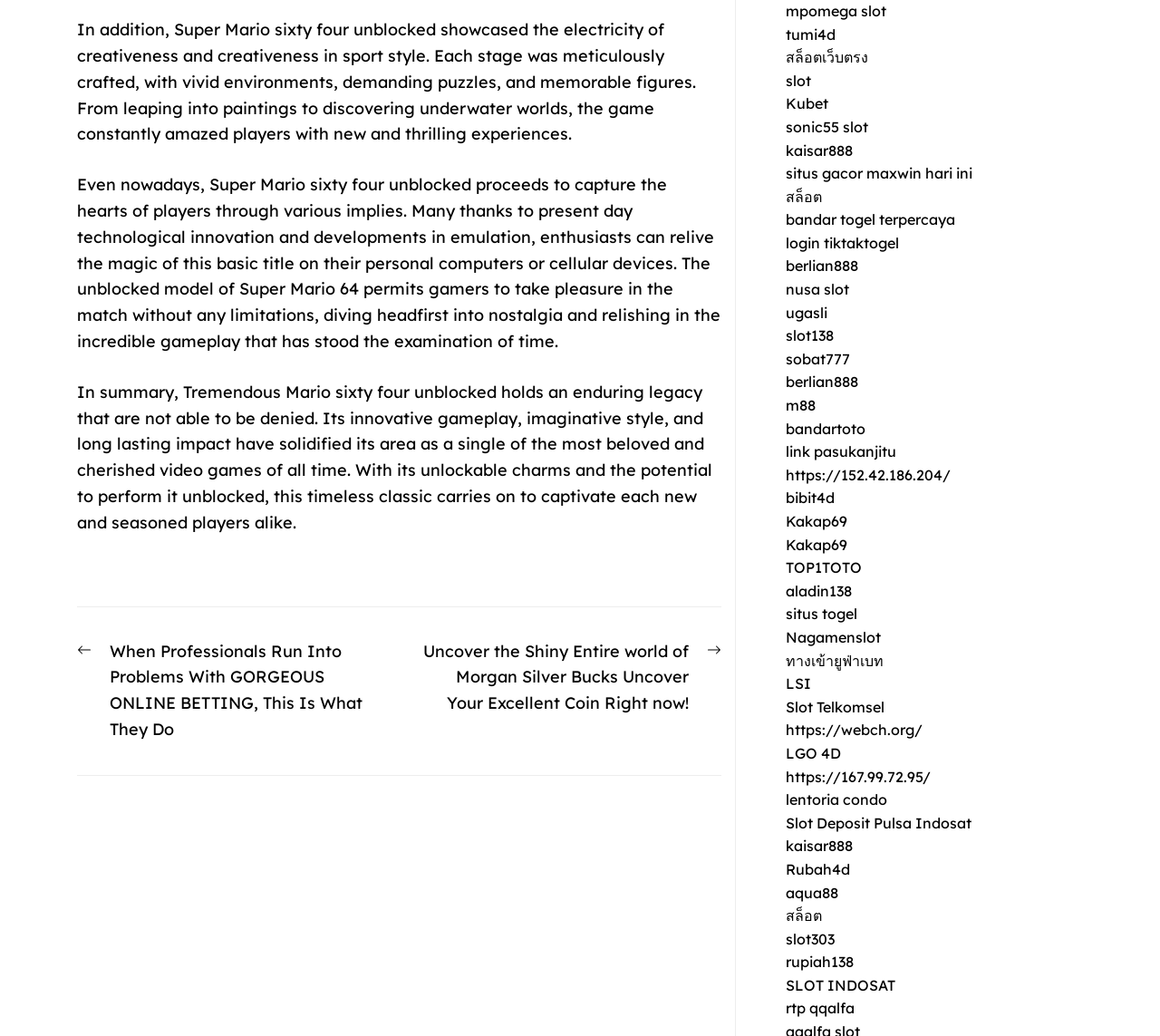Locate the bounding box coordinates of the clickable region necessary to complete the following instruction: "Check out the 'สล็อตเว็บตรง' link". Provide the coordinates in the format of four float numbers between 0 and 1, i.e., [left, top, right, bottom].

[0.677, 0.046, 0.748, 0.064]